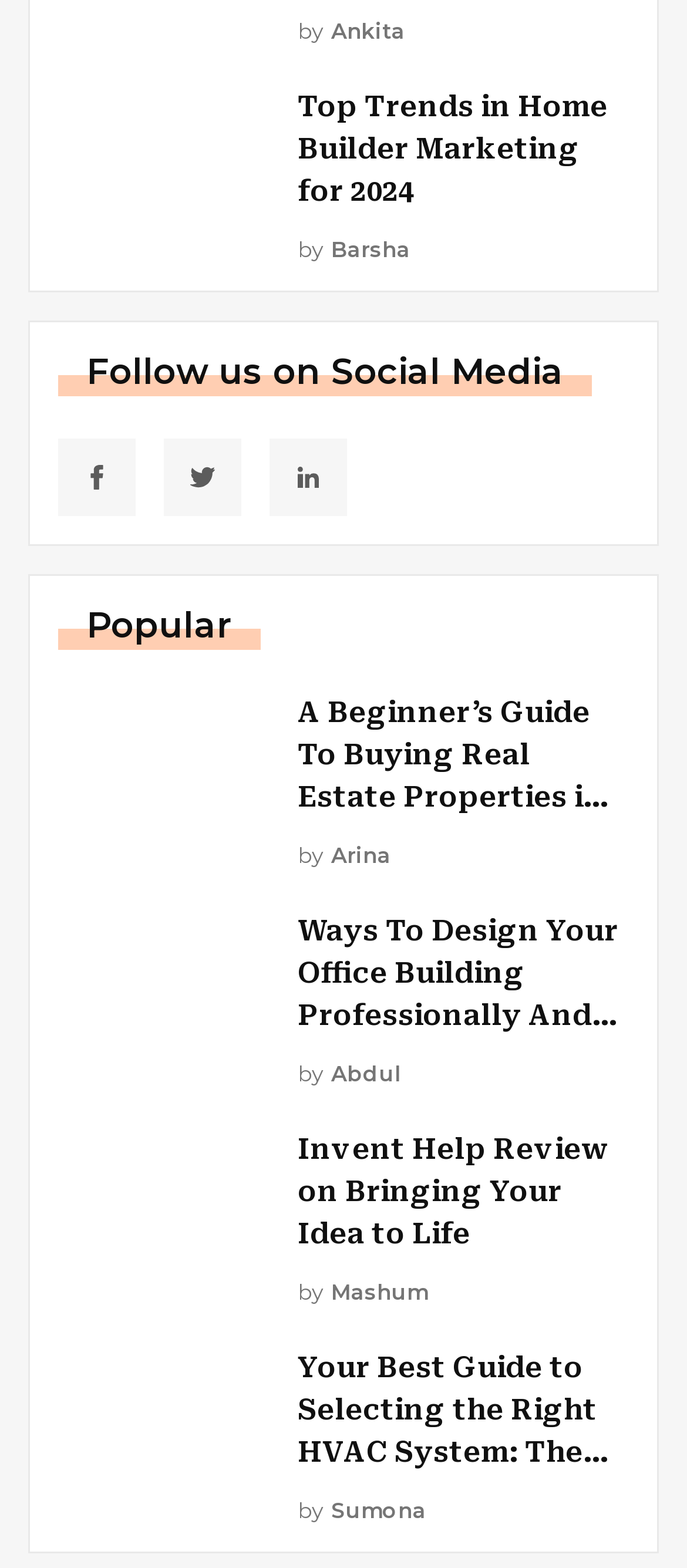Please give a concise answer to this question using a single word or phrase: 
What is the topic of the article with the image 'Right HVAC System'?

Selecting the Right HVAC System